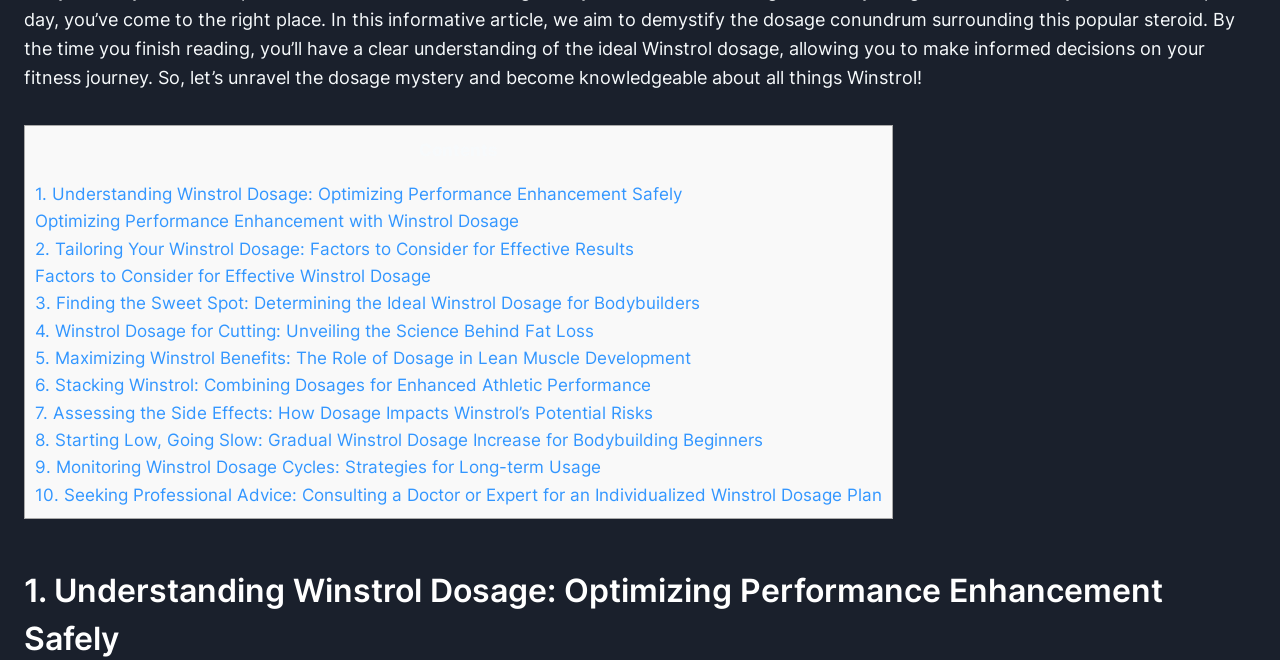Could you determine the bounding box coordinates of the clickable element to complete the instruction: "Read about tailoring Winstrol dosage for effective results"? Provide the coordinates as four float numbers between 0 and 1, i.e., [left, top, right, bottom].

[0.027, 0.36, 0.495, 0.392]